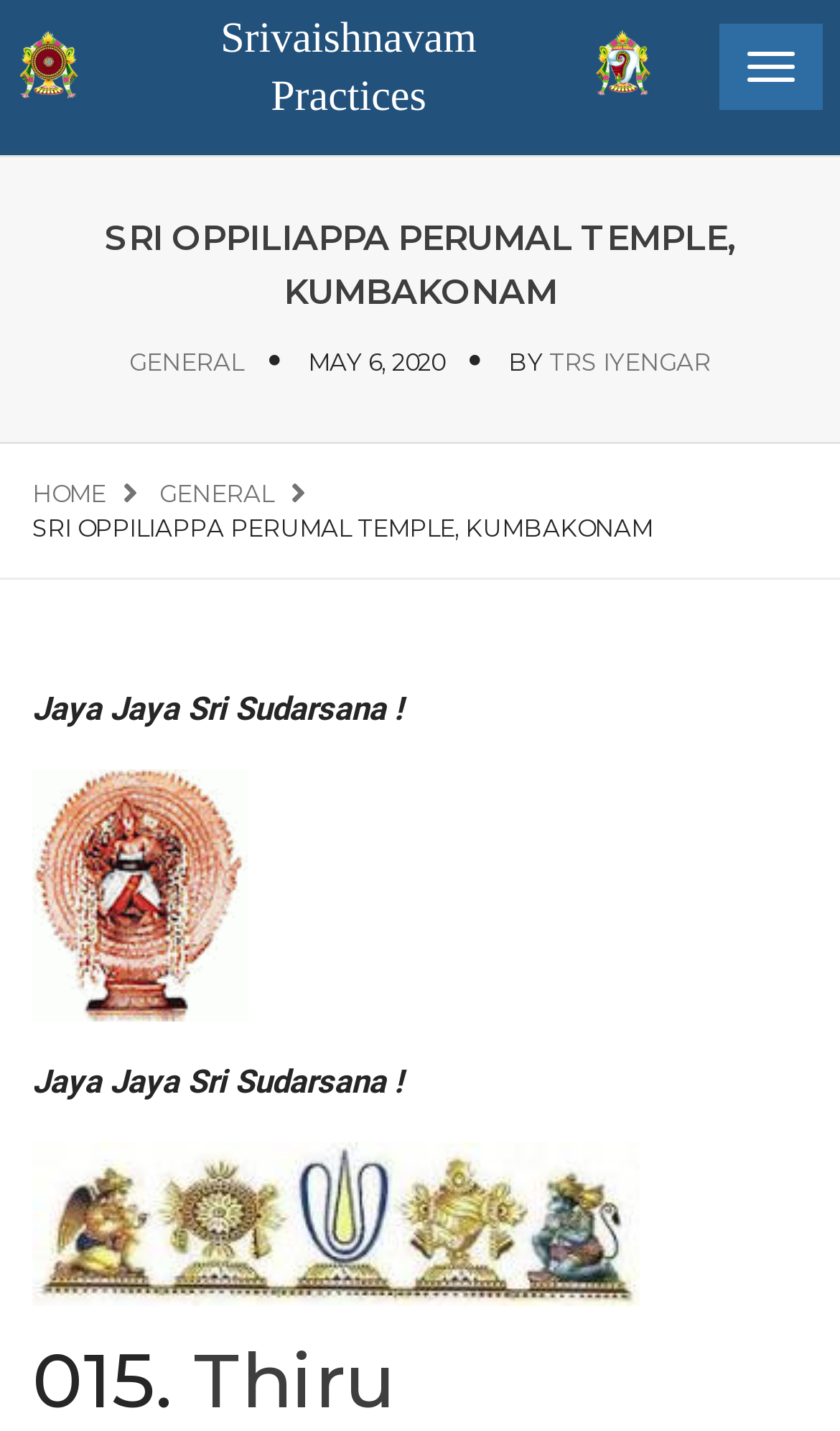Identify and provide the title of the webpage.

SRI OPPILIAPPA PERUMAL TEMPLE, KUMBAKONAM